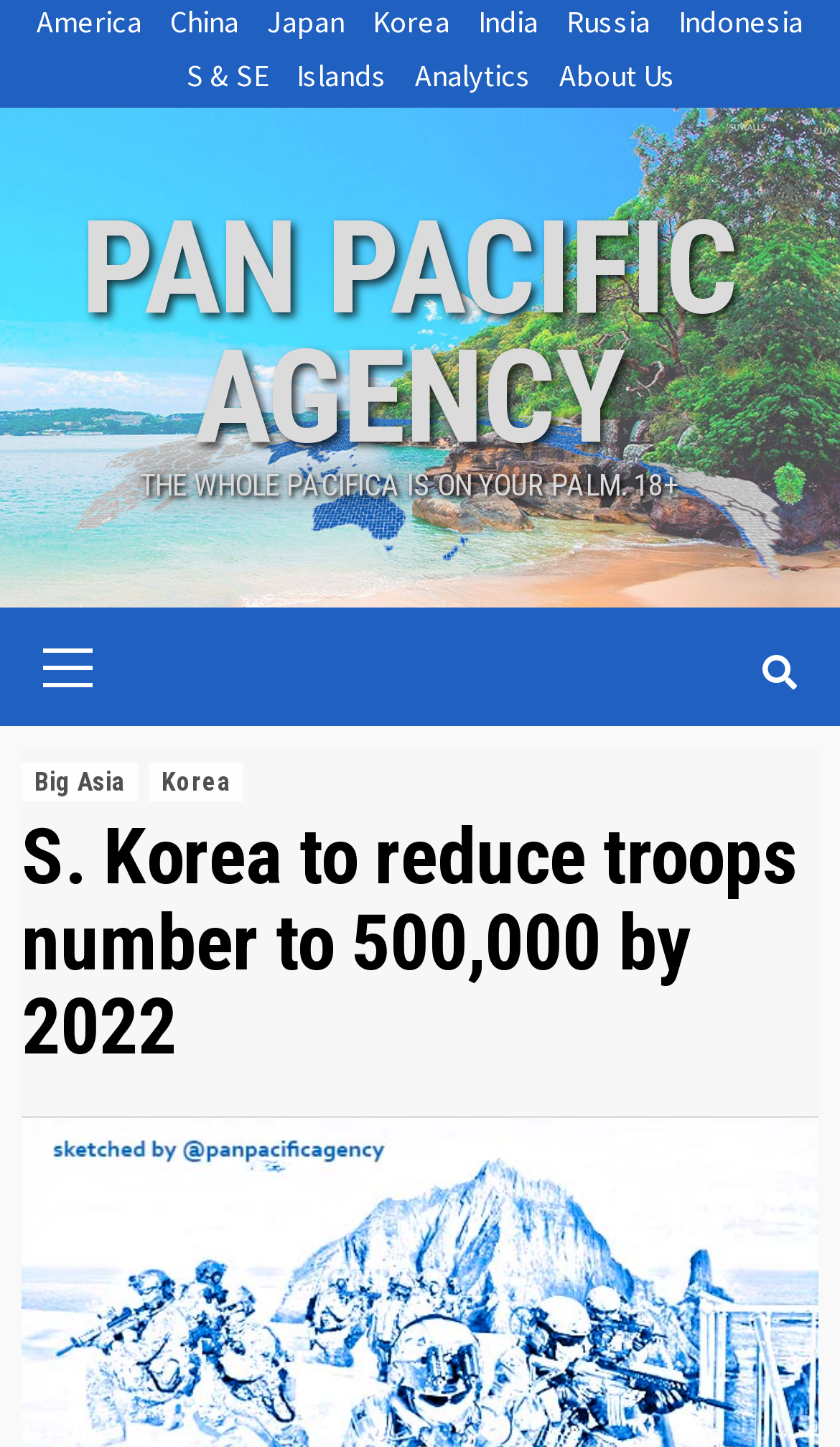Analyze and describe the webpage in a detailed narrative.

The webpage appears to be a news article from the Pan Pacific Agency, with a focus on South Korea's plan to reduce its troops by nearly 80,000 by 2022. 

At the top of the page, there is a row of links to different countries, including America, China, Japan, Korea, India, Russia, and Indonesia, which are evenly spaced and take up the entire width of the page. 

Below this row, there is a secondary row of links, including S & SE, Islands, Analytics, and About Us, which are also evenly spaced but slightly shorter in width. 

In the top-right corner, there is a prominent link to the Pan Pacific Agency, which takes up about three-quarters of the page width. 

Next to this link, there is a static text element that reads "THE WHOLE PACIFICA IS ON YOUR PALM. 18+", which is centered and takes up about two-thirds of the page width. 

On the left side of the page, there is a primary menu that takes up about half of the page height. Within this menu, there is a heading that reads "Primary Menu", followed by links to "Big Asia" and "Korea". 

The main content of the page is a news article with a heading that reads "S. Korea to reduce troops number to 500,000 by 2022", which takes up about half of the page height and is centered.